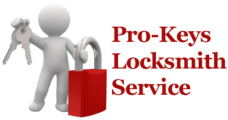What is the name of the business?
Give a single word or phrase answer based on the content of the image.

Pro-Keys Locksmith Service